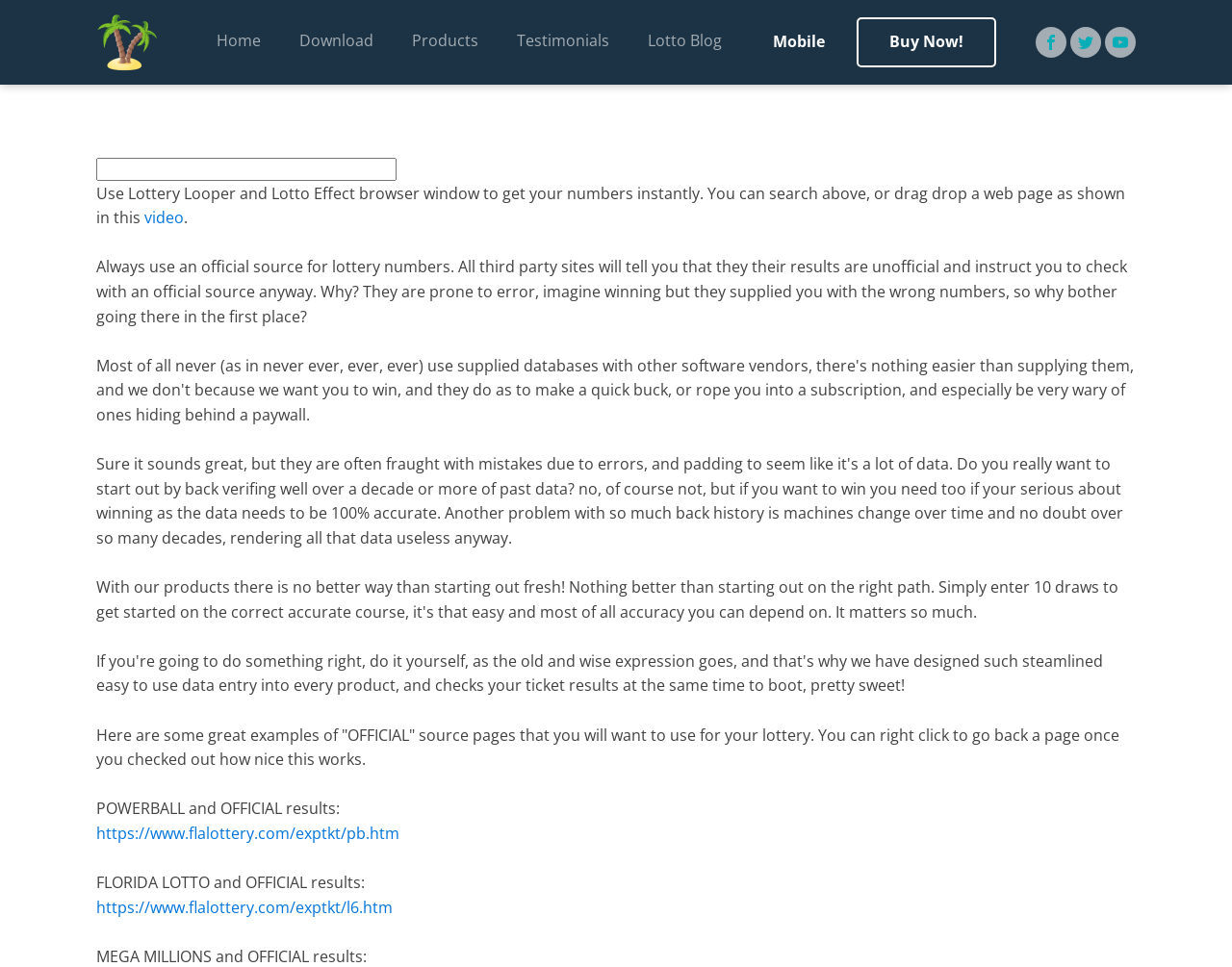Please identify the bounding box coordinates of the element that needs to be clicked to perform the following instruction: "Visit Home page".

[0.16, 0.018, 0.227, 0.067]